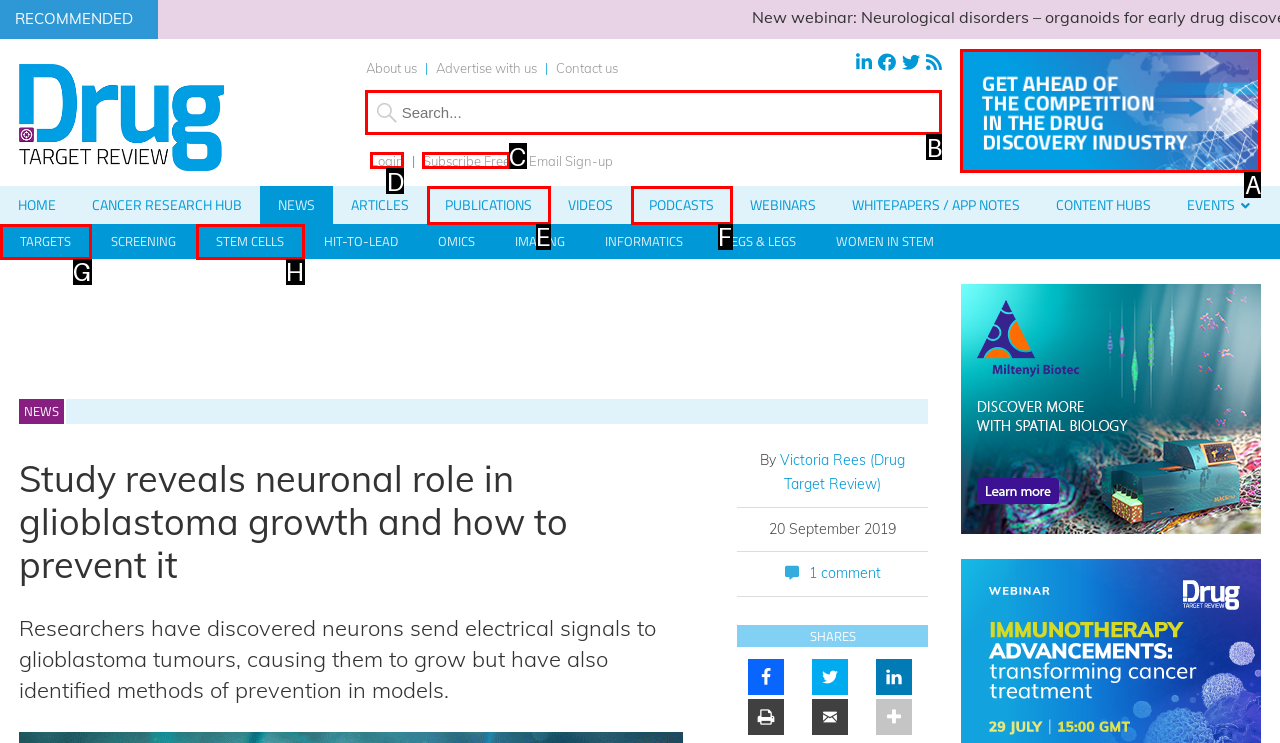Identify the appropriate lettered option to execute the following task: Subscribe for free
Respond with the letter of the selected choice.

C